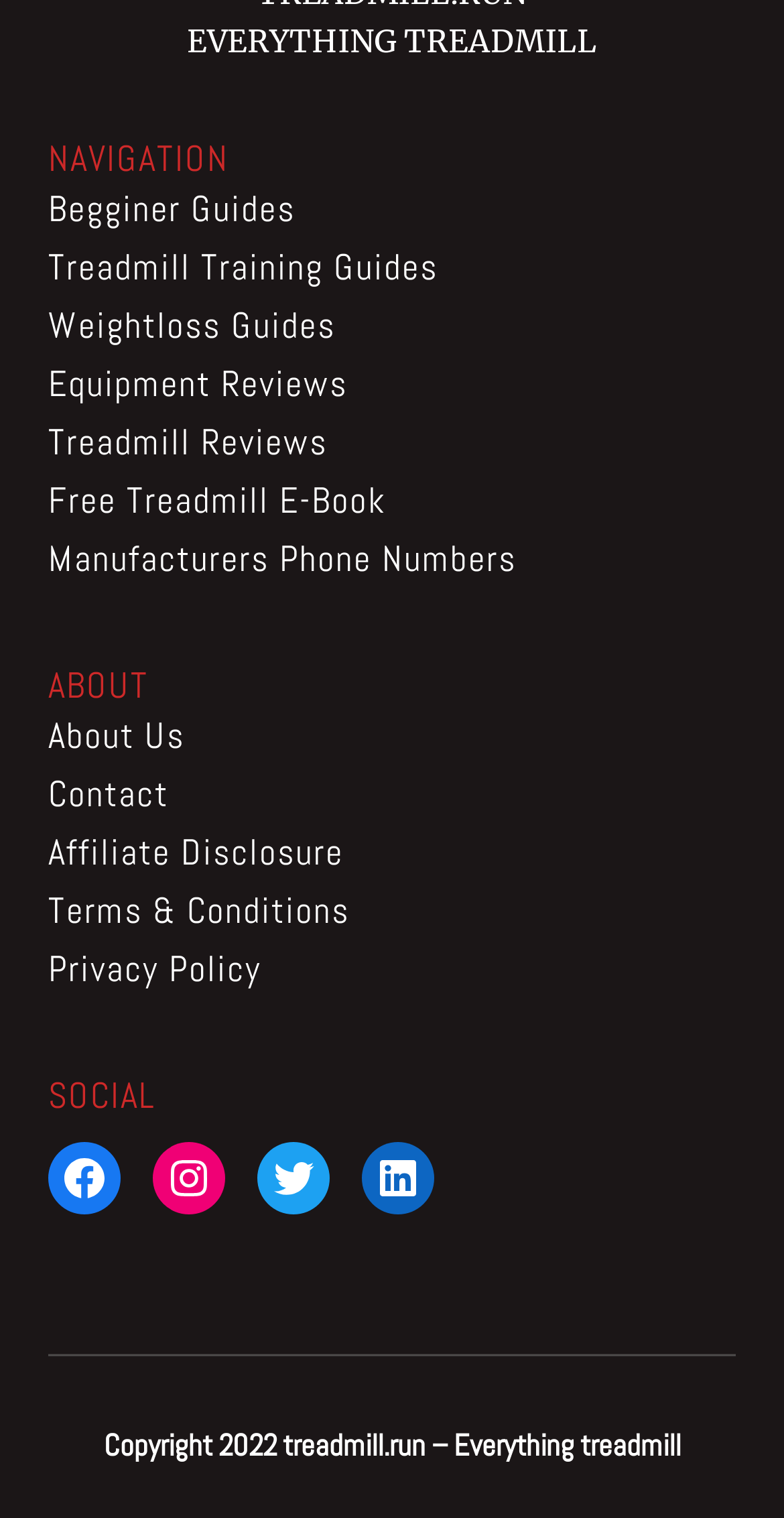Please identify the bounding box coordinates of the element that needs to be clicked to perform the following instruction: "Click on Beginner Guides".

[0.062, 0.122, 0.377, 0.153]